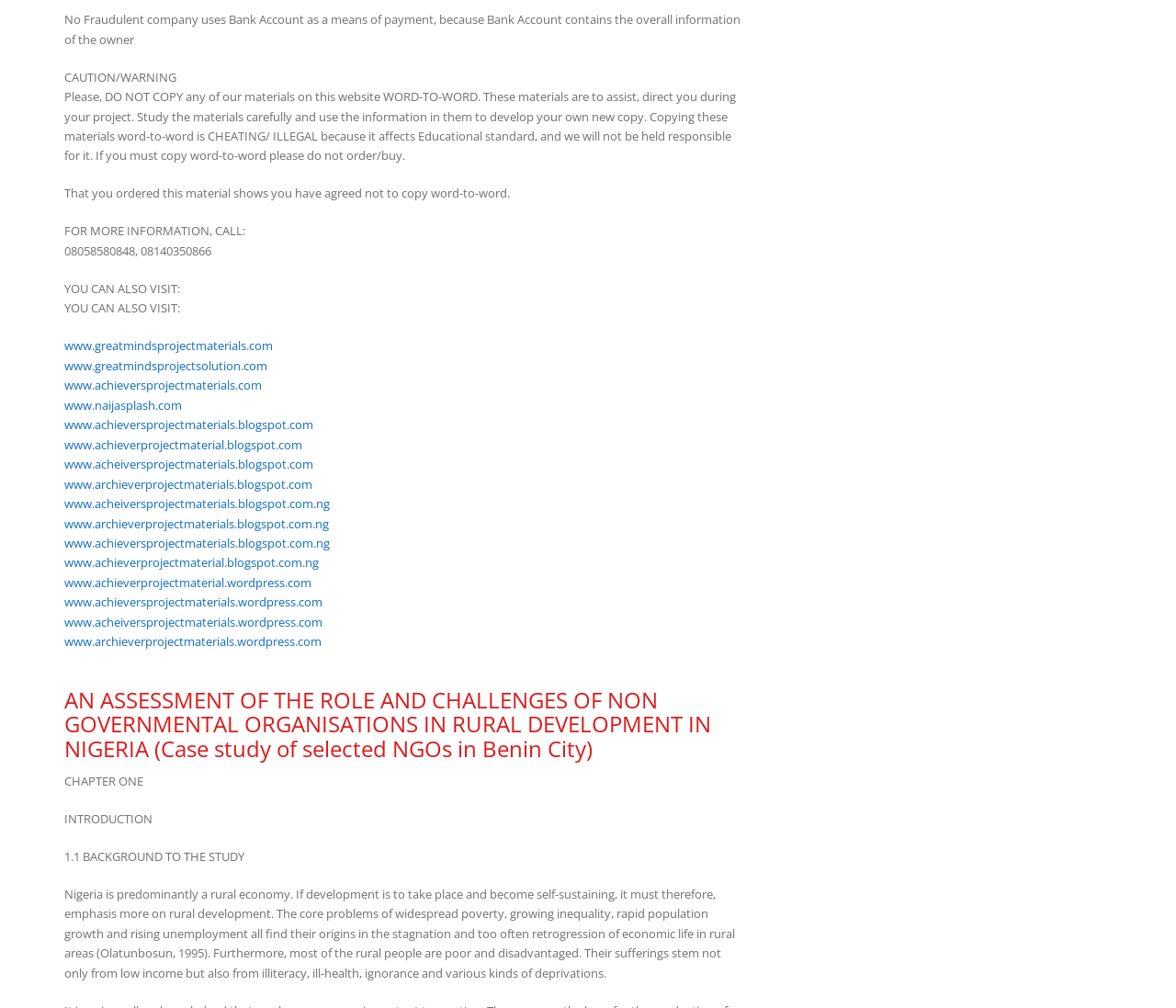Please provide a detailed answer to the question below by examining the image:
What is the topic of the case study?

The case study is about the role and challenges of non-governmental organisations in rural development in Nigeria, specifically in Benin City.